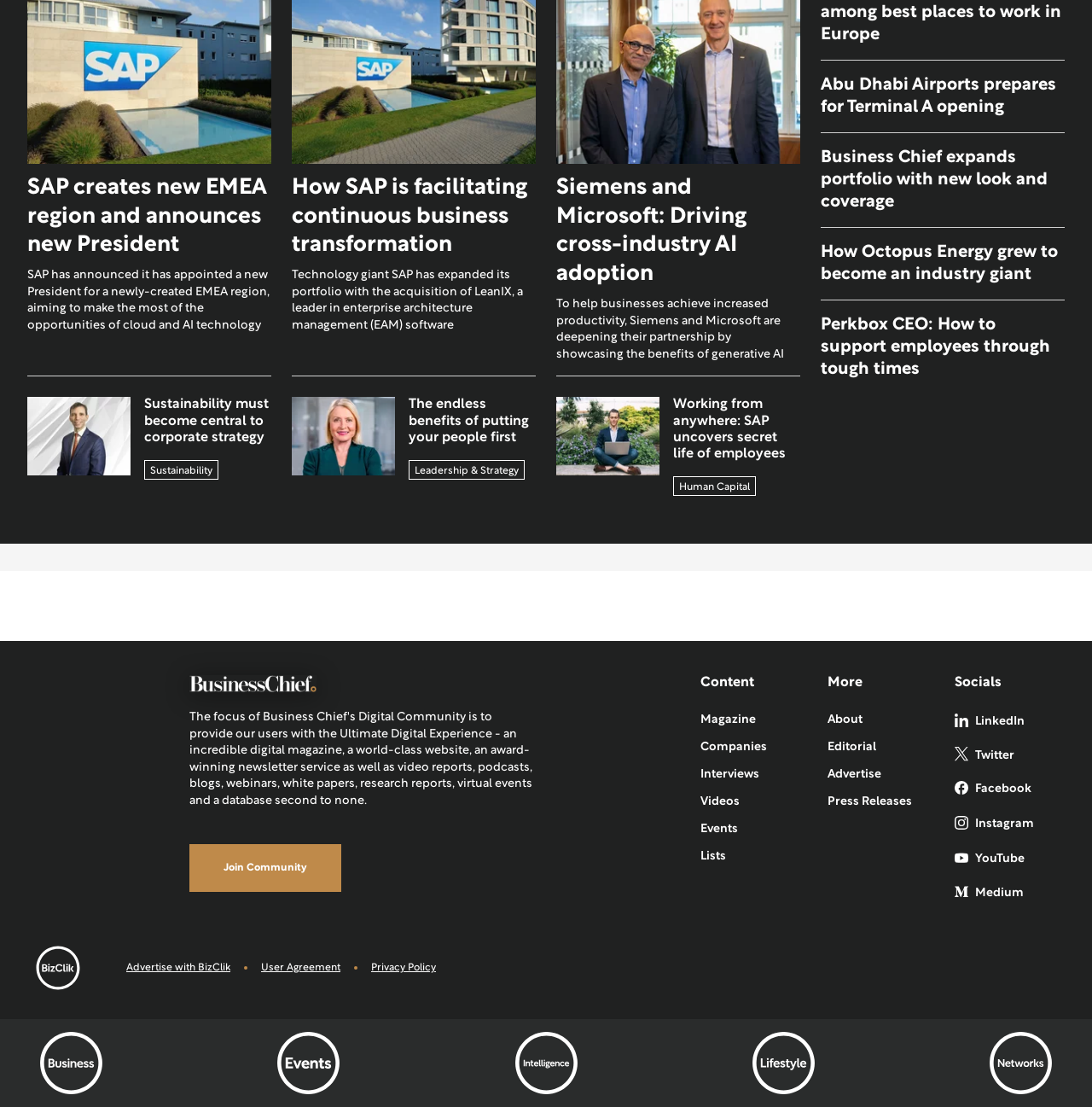Select the bounding box coordinates of the element I need to click to carry out the following instruction: "Click the 'Join Community' button".

[0.173, 0.762, 0.312, 0.806]